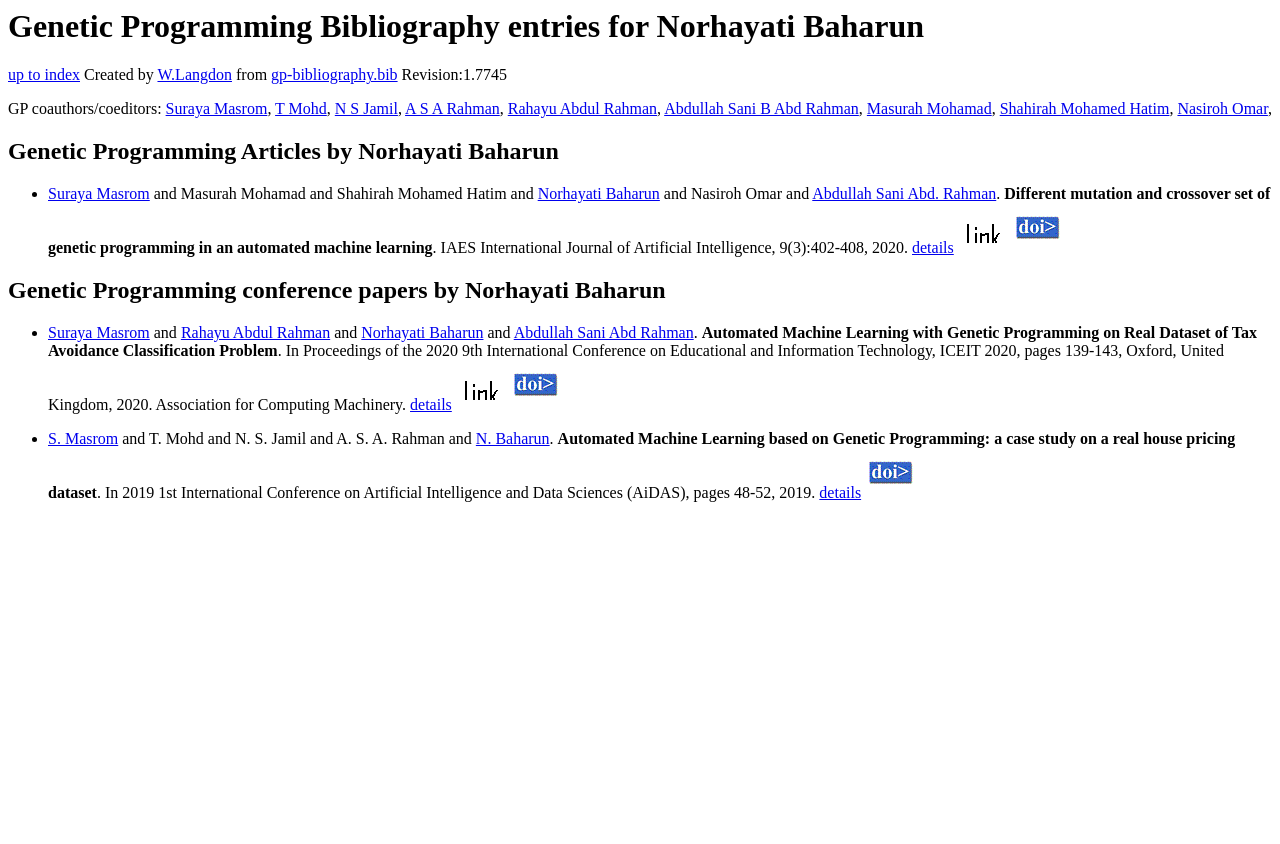Determine the bounding box coordinates of the region that needs to be clicked to achieve the task: "view details of the article".

[0.713, 0.283, 0.745, 0.304]